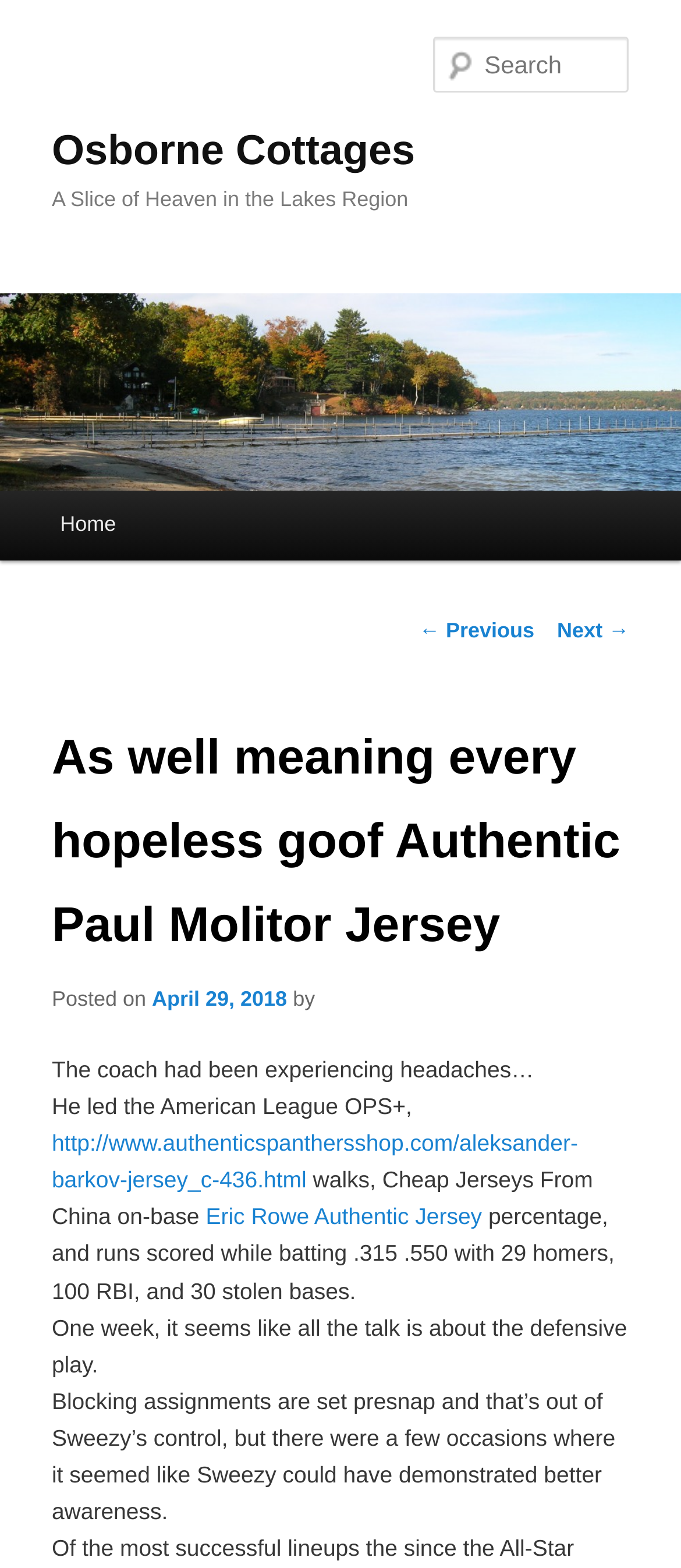What is the date of the article?
Analyze the image and provide a thorough answer to the question.

The date of the article can be found in the link element 'April 29, 2018', which is located below the heading element 'As well meaning every hopeless goof Authentic Paul Molitor Jersey'.